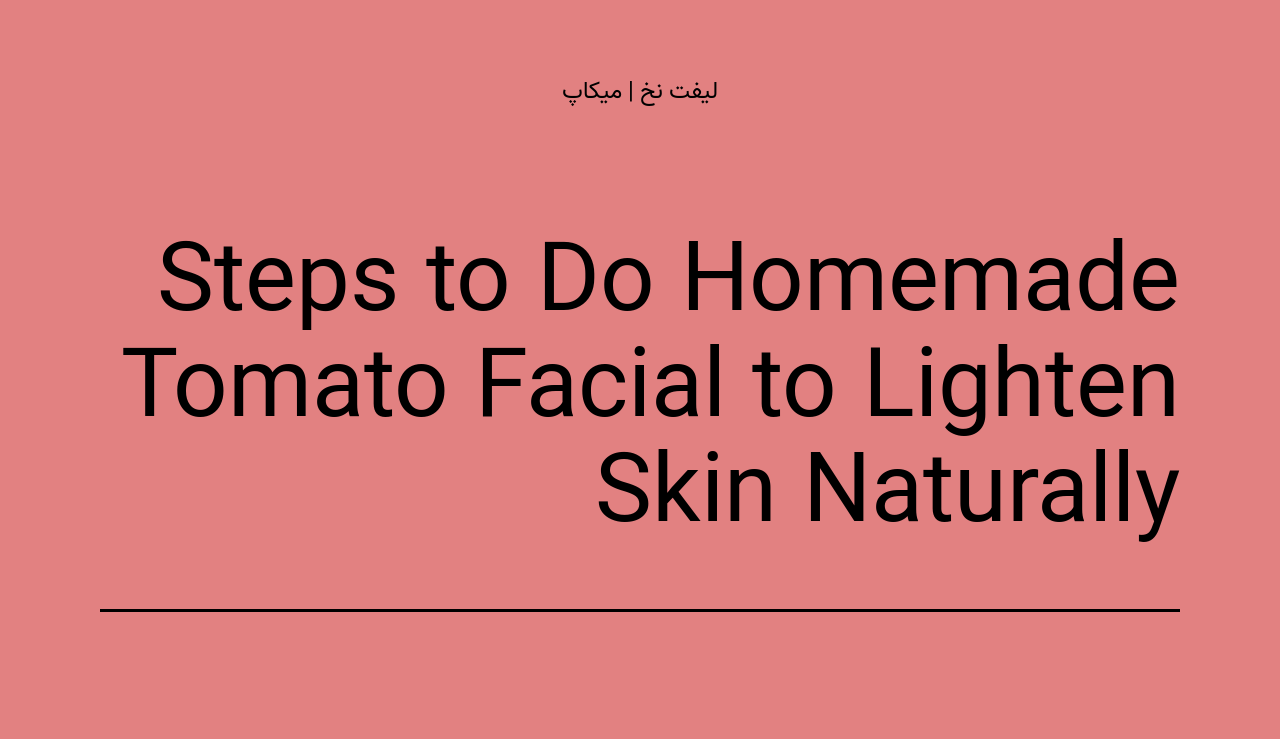Determine the bounding box for the HTML element described here: "لیفت نخ | میکاپ". The coordinates should be given as [left, top, right, bottom] with each number being a float between 0 and 1.

[0.439, 0.097, 0.561, 0.15]